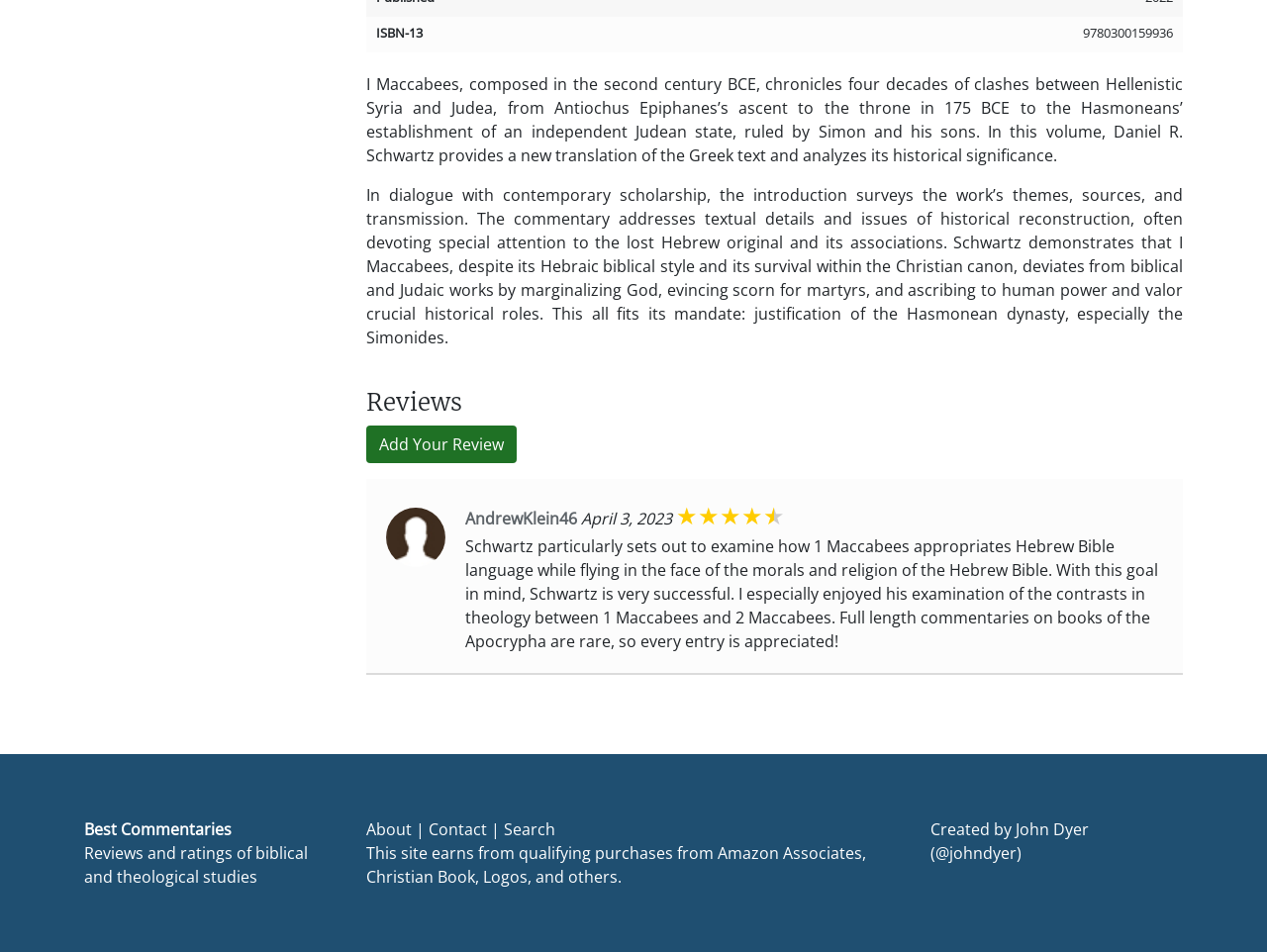Provide the bounding box coordinates of the HTML element this sentence describes: "John Dyer".

[0.802, 0.859, 0.859, 0.882]